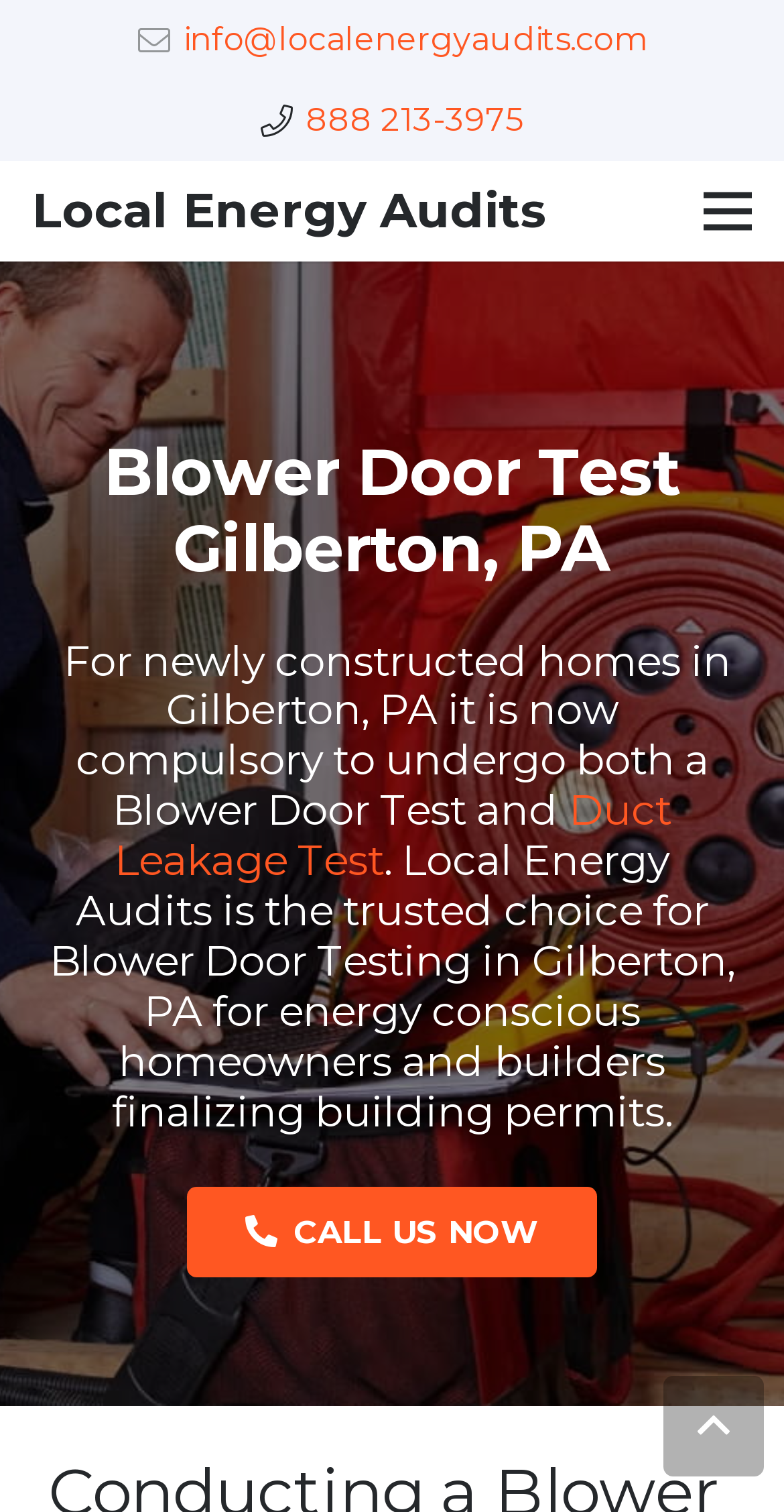Give a concise answer of one word or phrase to the question: 
What can you do by clicking the 'CALL US NOW' button?

Call Local Energy Audits